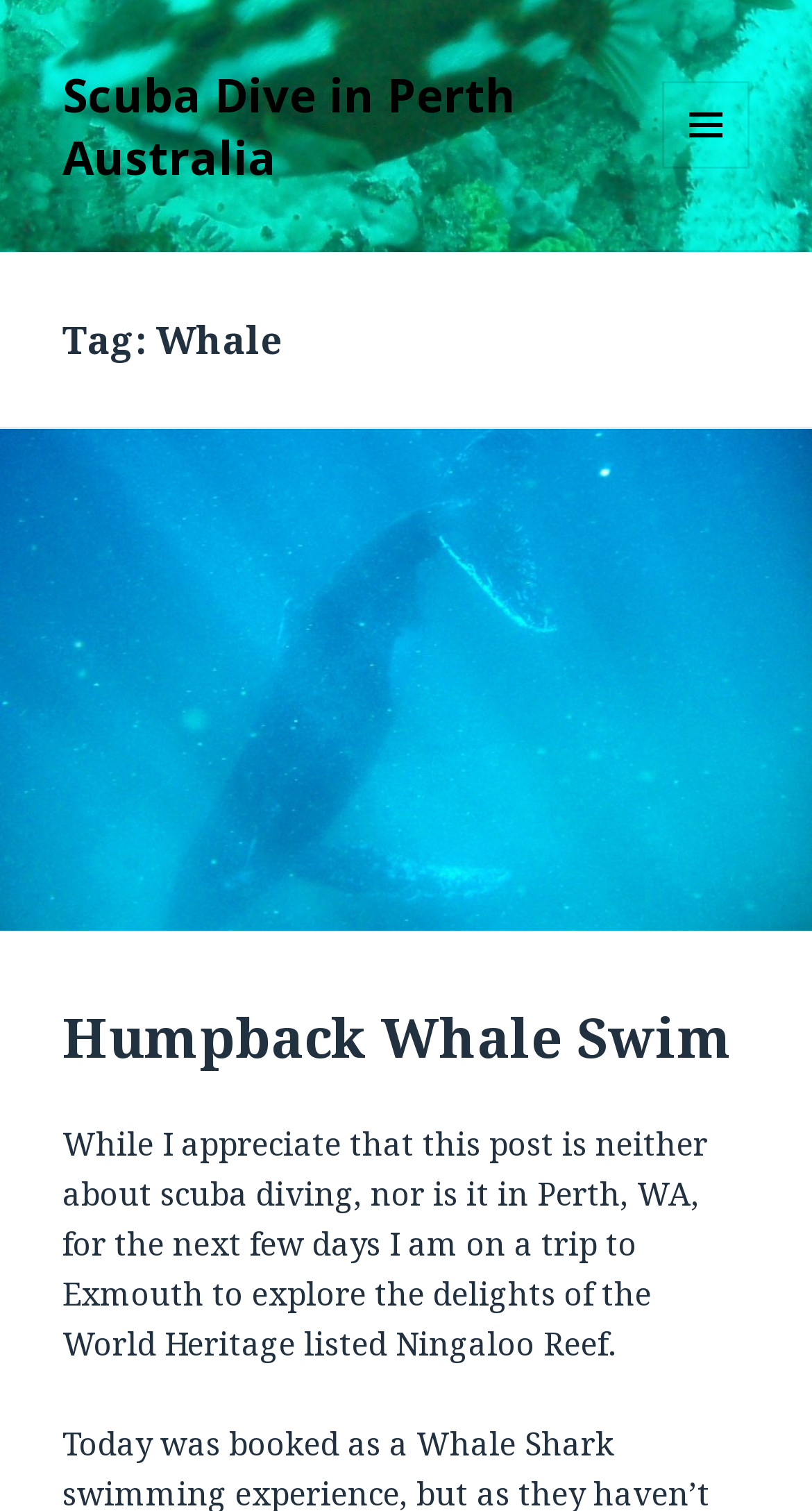What type of dive is mentioned in the webpage?
Analyze the screenshot and provide a detailed answer to the question.

The link 'Scuba Dive in Perth Australia' at the top of the webpage and the mention of 'scuba diving' in the context of Perth, Australia, suggest that the type of dive mentioned in the webpage is scuba diving.